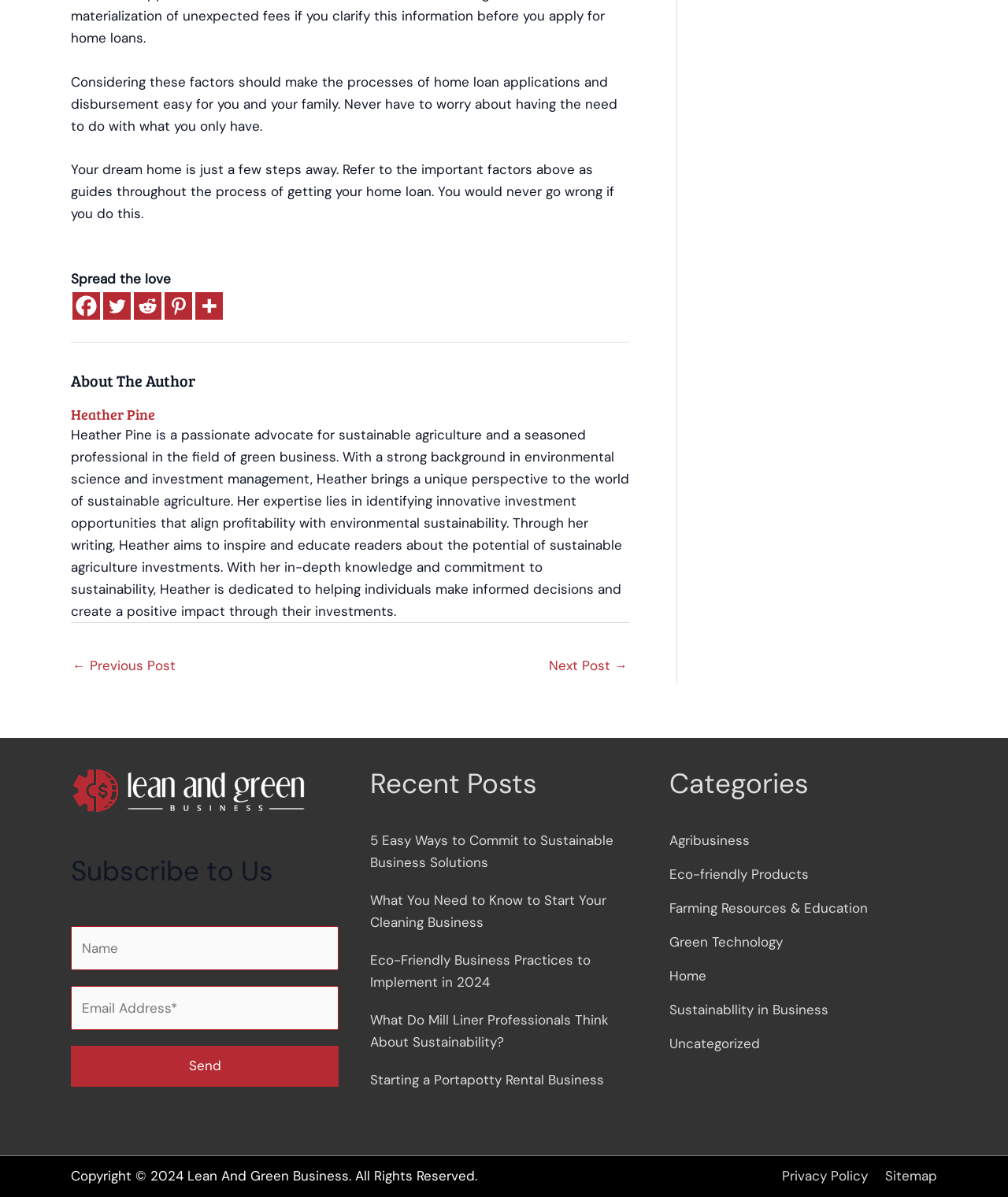What is the purpose of the contact form?
Look at the image and respond with a one-word or short phrase answer.

To subscribe to the website